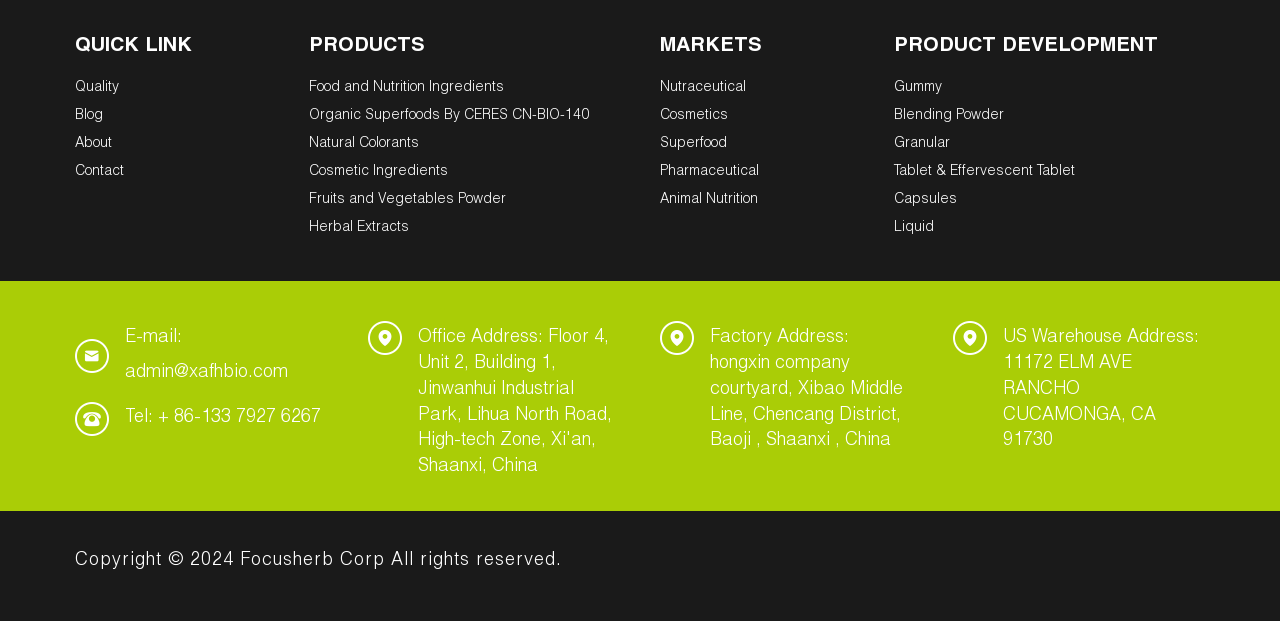Find the bounding box coordinates of the element to click in order to complete the given instruction: "Click on Quality link."

[0.059, 0.121, 0.093, 0.163]